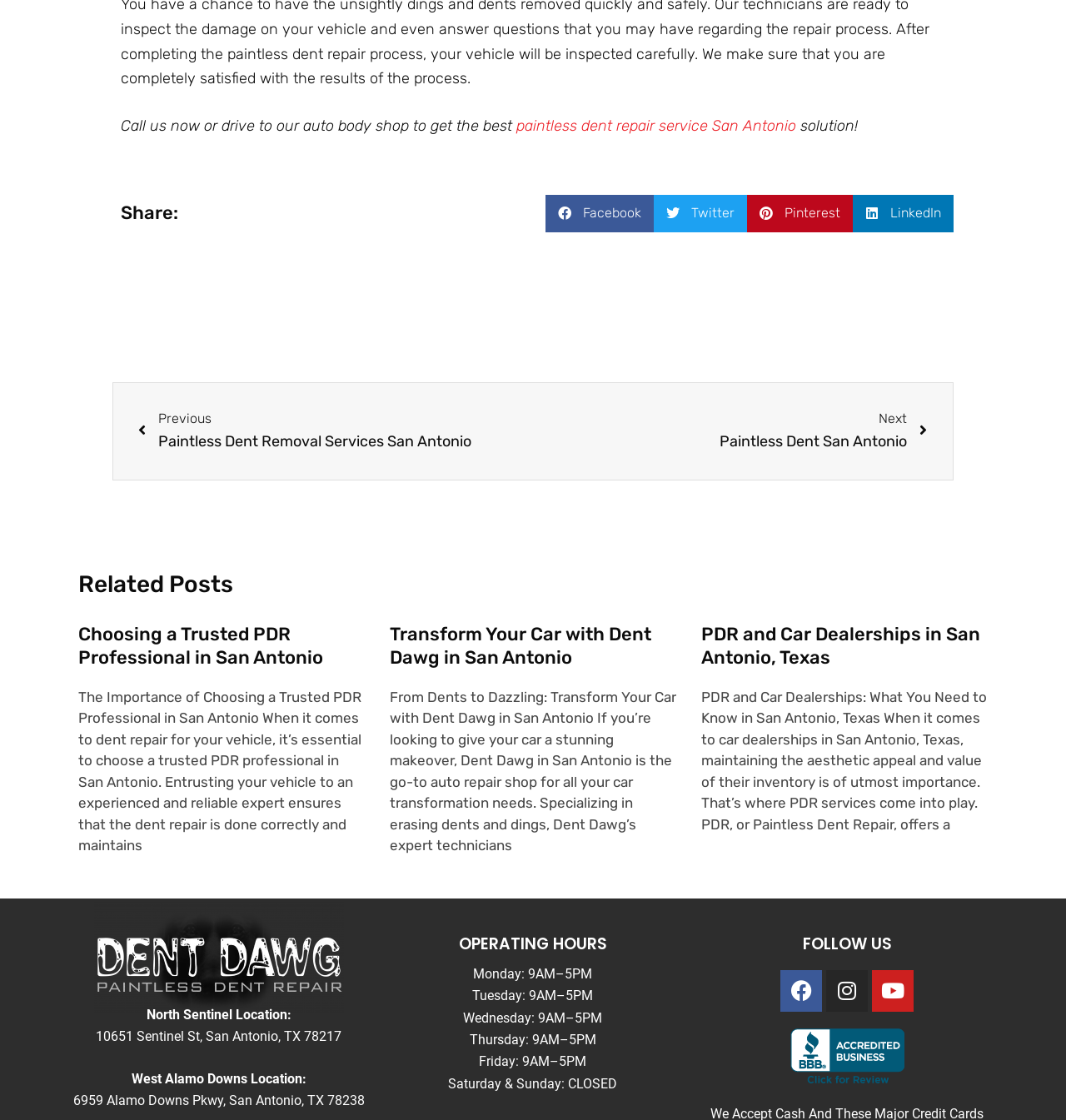Please determine the bounding box coordinates of the element's region to click in order to carry out the following instruction: "Call the auto body shop". The coordinates should be four float numbers between 0 and 1, i.e., [left, top, right, bottom].

[0.113, 0.104, 0.484, 0.121]